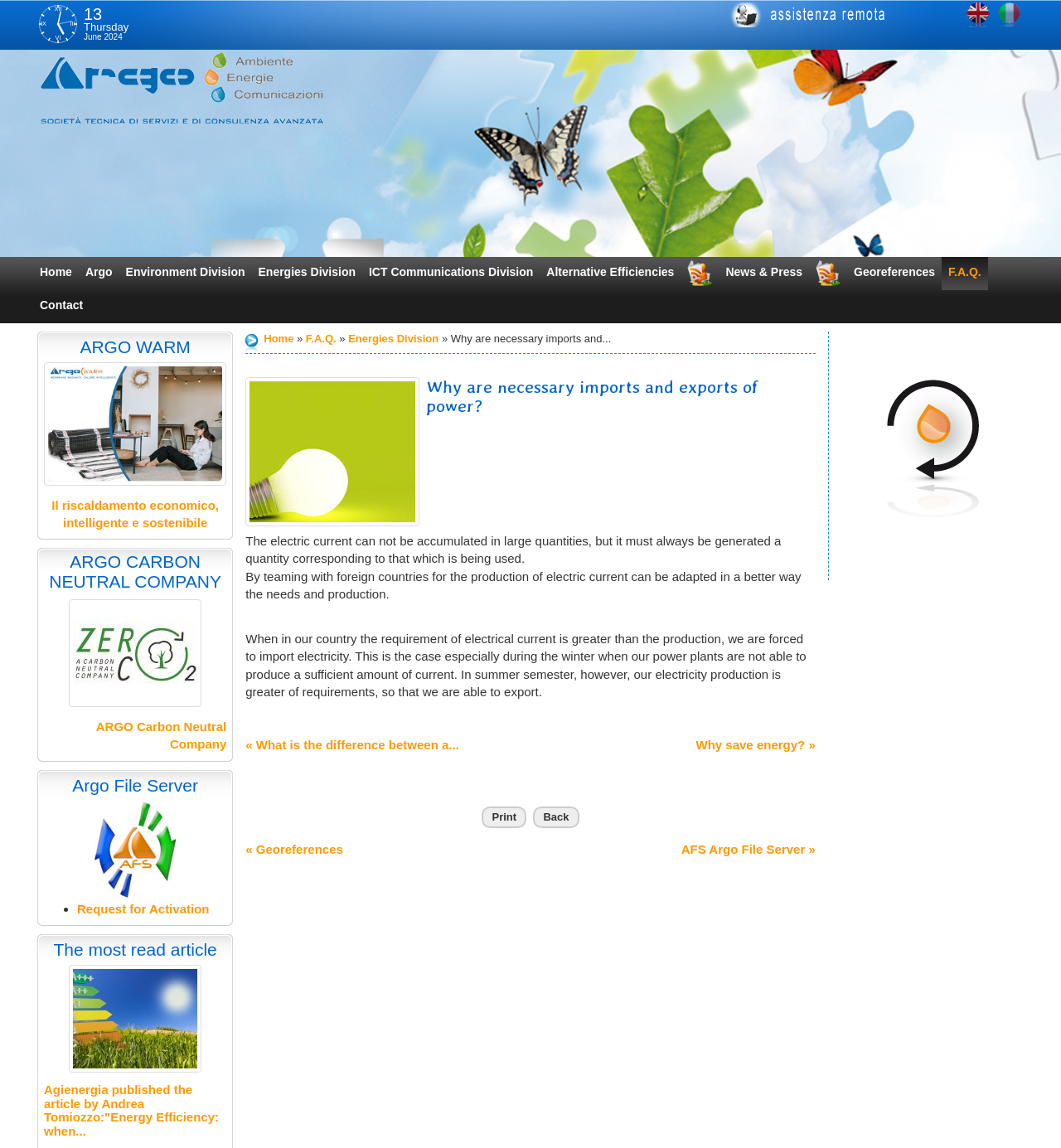What is the purpose of importing and exporting power?
Can you provide an in-depth and detailed response to the question?

The purpose of importing and exporting power can be found in the main content of the webpage, where it is explained that by teaming with foreign countries for the production of electric current, we can adapt in a better way the needs and production.